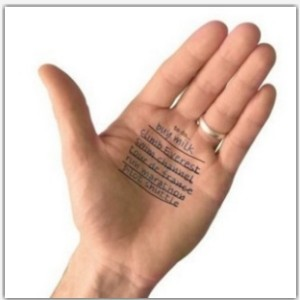Is the hand holding anything?
Utilize the image to construct a detailed and well-explained answer.

The image shows a hand in a relaxed position, with no object being held in it, and the focus is on the written text on the palm.